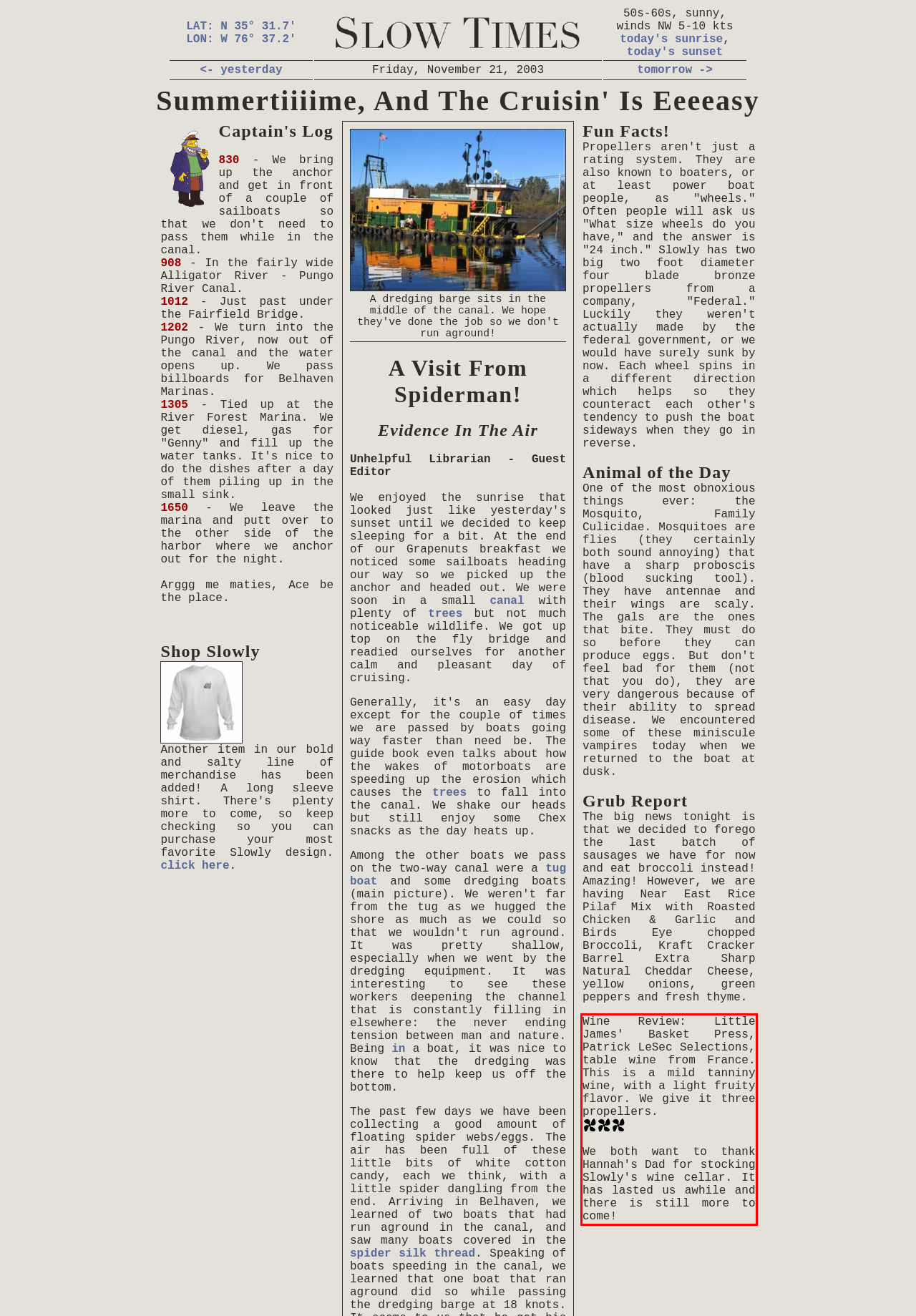You are given a screenshot of a webpage with a UI element highlighted by a red bounding box. Please perform OCR on the text content within this red bounding box.

Wine Review: Little James' Basket Press, Patrick LeSec Selections, table wine from France. This is a mild tanniny wine, with a light fruity flavor. We give it three propellers. We both want to thank Hannah's Dad for stocking Slowly's wine cellar. It has lasted us awhile and there is still more to come!